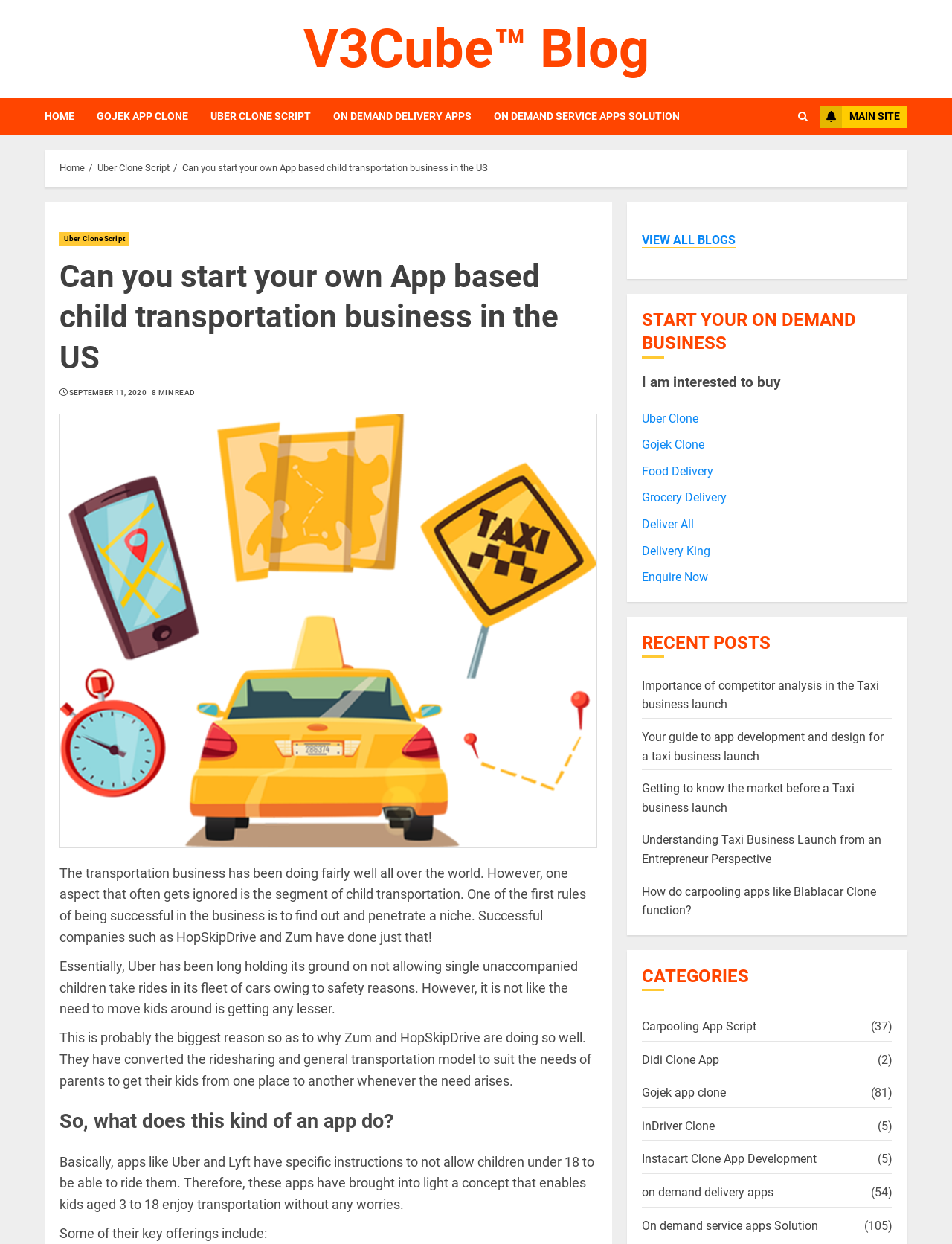Specify the bounding box coordinates of the element's region that should be clicked to achieve the following instruction: "Learn about Gojek app clone". The bounding box coordinates consist of four float numbers between 0 and 1, in the format [left, top, right, bottom].

[0.674, 0.871, 0.763, 0.887]